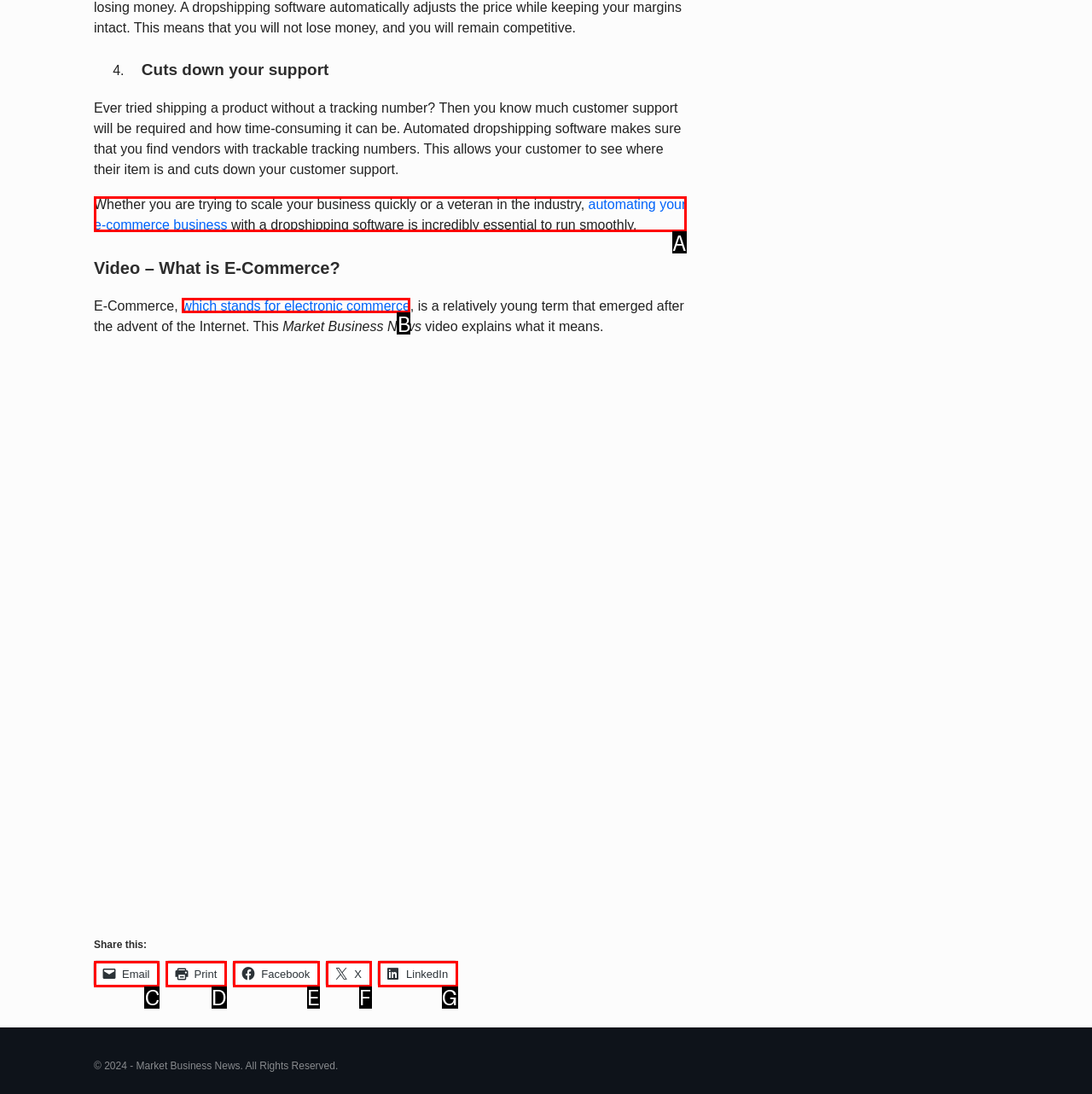Select the option that matches the description: automating your e-commerce business. Answer with the letter of the correct option directly.

A